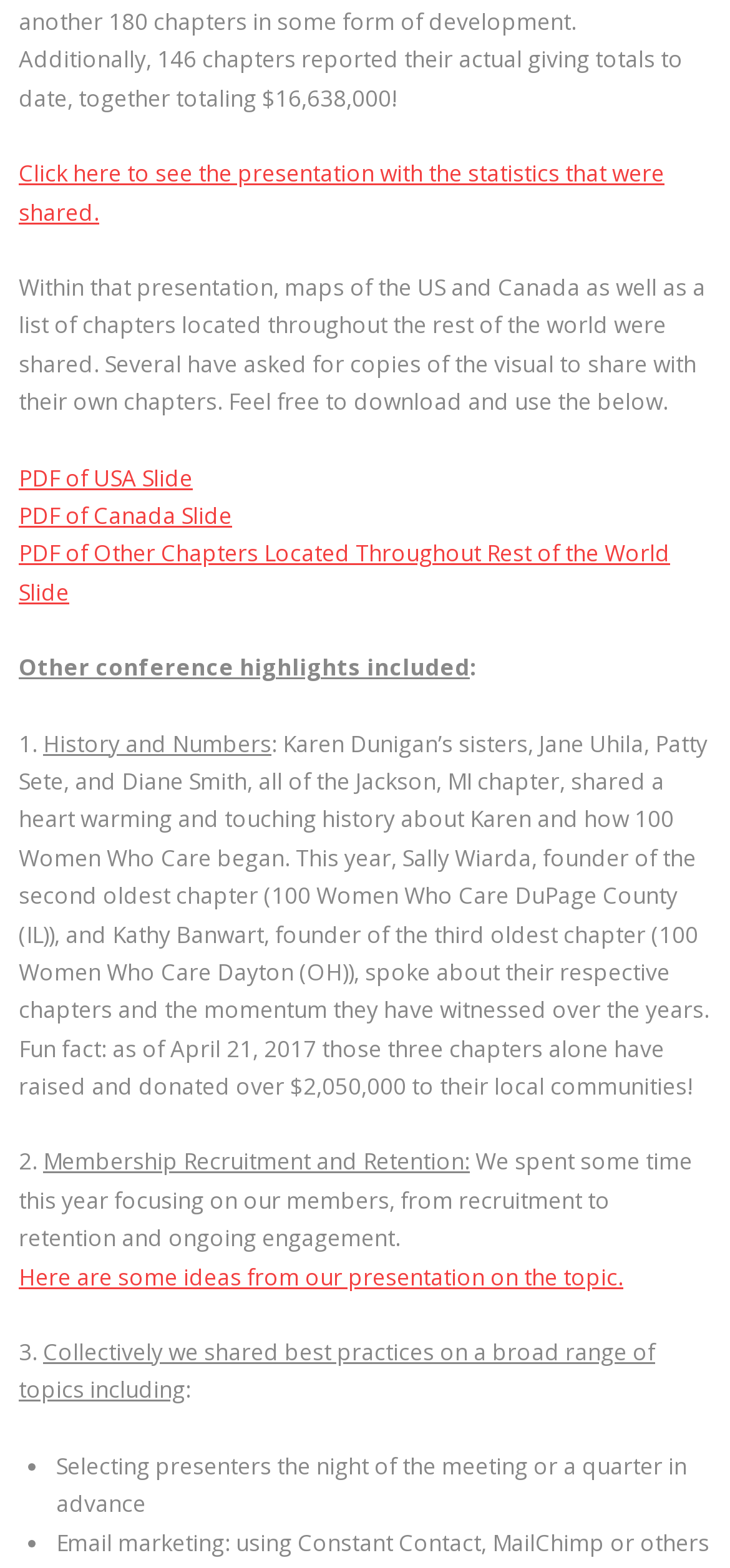Use a single word or phrase to answer this question: 
How many chapters are located throughout the rest of the world?

Not specified